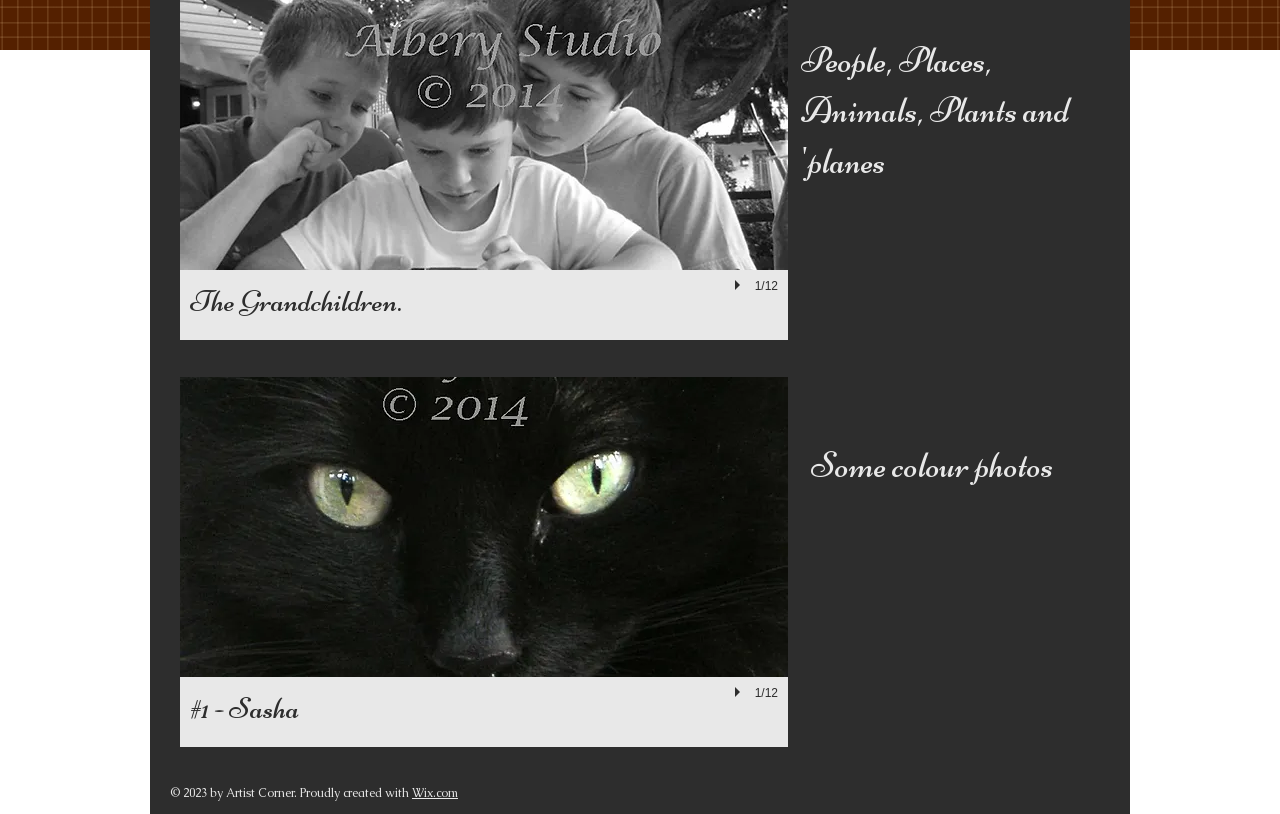How many buttons are in the slide show gallery?
Using the details shown in the screenshot, provide a comprehensive answer to the question.

In the region 'Slide show gallery', there are three buttons: two with no OCR text and one with the text 'play'. They are located at coordinates [0.129, 0.654, 0.168, 0.703], [0.588, 0.654, 0.627, 0.703], and [0.57, 0.838, 0.586, 0.863] respectively.